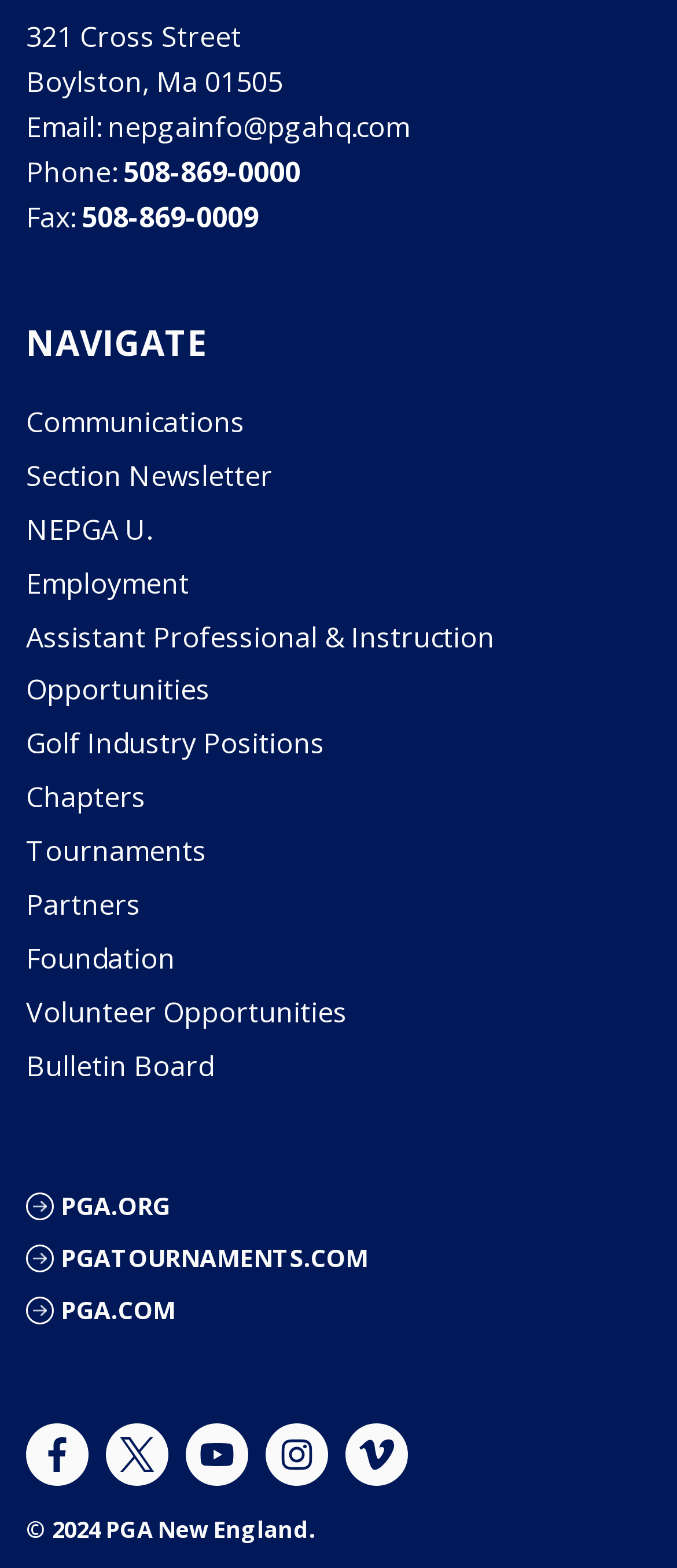What is the address of the PGA New England?
From the screenshot, provide a brief answer in one word or phrase.

321 Cross Street, Boylston, Ma 01505